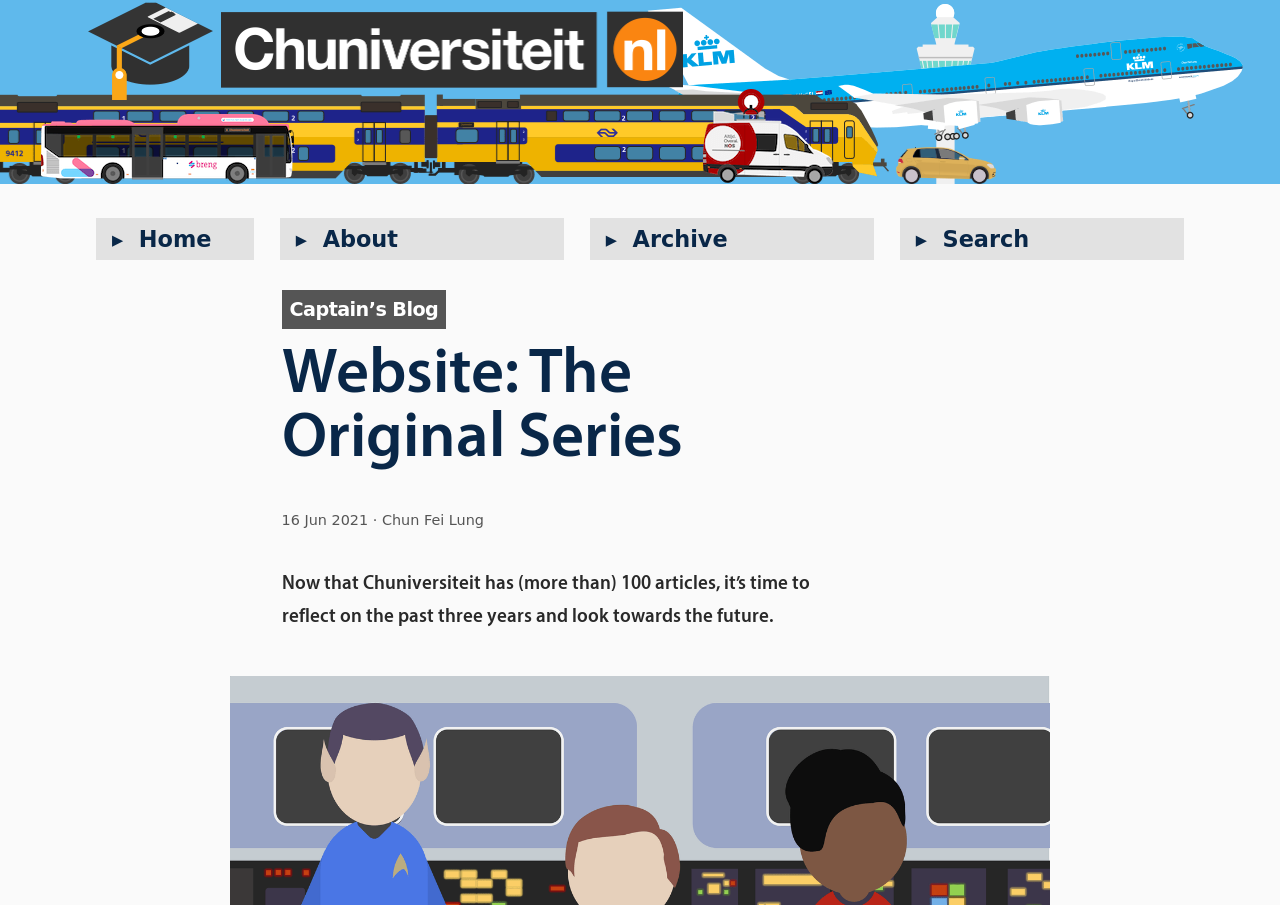Create a full and detailed caption for the entire webpage.

The webpage appears to be the homepage of "Chuniversiteit", a website with a logo mark and text "Chuniversiteit.nl" at the top left corner. Below the logo, there are four navigation links: "Home", "About", "Archive", and "Search", aligned horizontally across the top of the page.

The main content area is divided into two sections. On the left, there is a section with a heading "Website: The Original Series" and a description list below it. The description list contains two details: one with a timestamp "16 Jun 2021" and another with the text "Chun Fei Lung".

On the right side of the main content area, there is a paragraph of text that reads "Now that Chuniversiteit has (more than) 100 articles, it’s time to reflect on the past three years and look towards the future." This text is positioned below the heading and description list.

Additionally, there is a link to "Captain's Blog" located above the main content area, slightly to the right of the center.